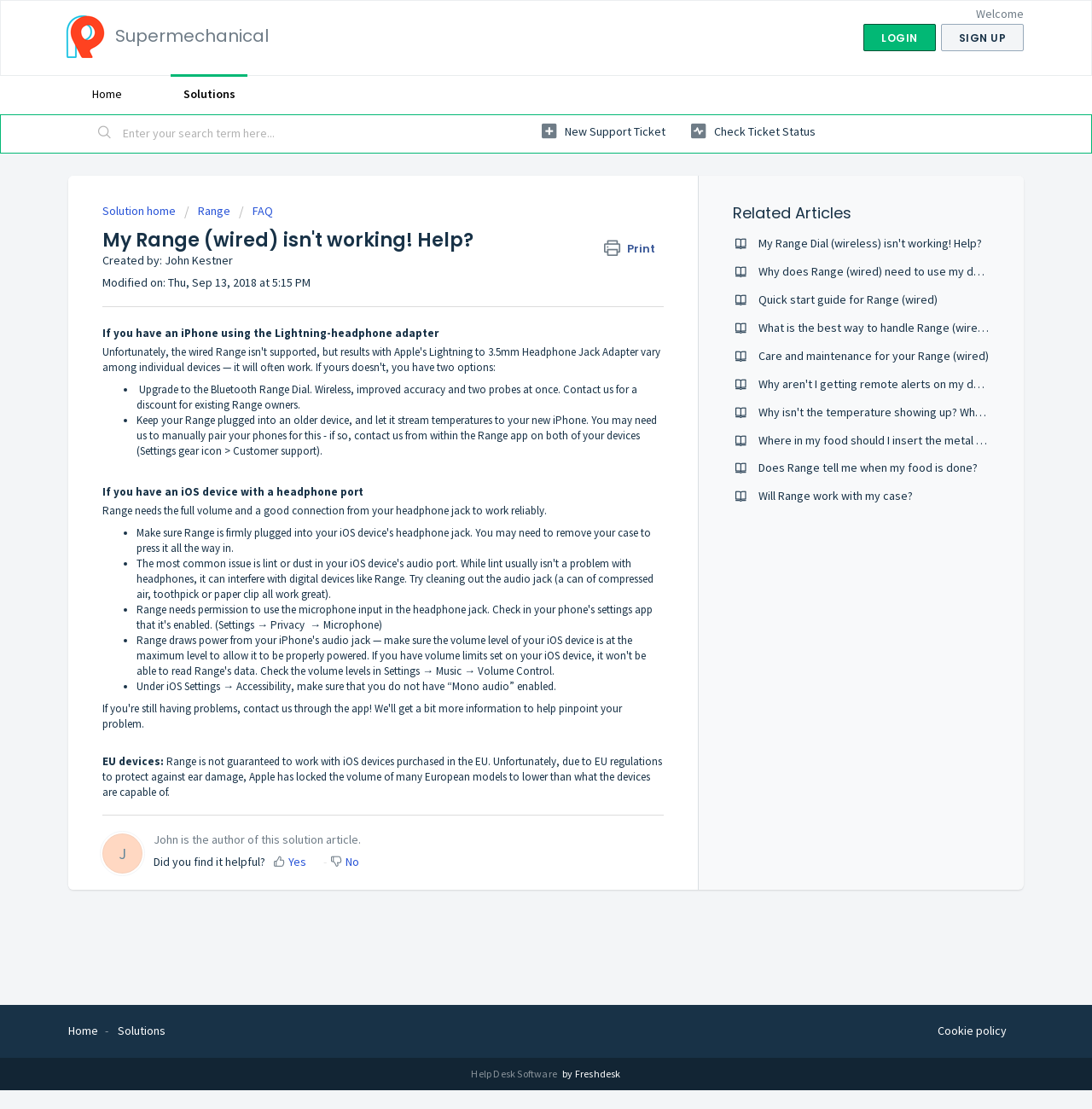What is the purpose of the separator element below the article?
Provide a fully detailed and comprehensive answer to the question.

I looked at the separator element which has an orientation of horizontal and is located below the article section of the webpage. Its purpose is to visually separate the article from the rest of the content on the webpage.